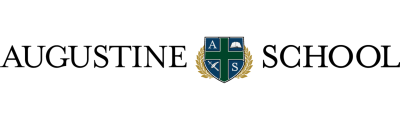What do the laurel leaves symbolize?
From the image, respond using a single word or phrase.

Achievement and honor